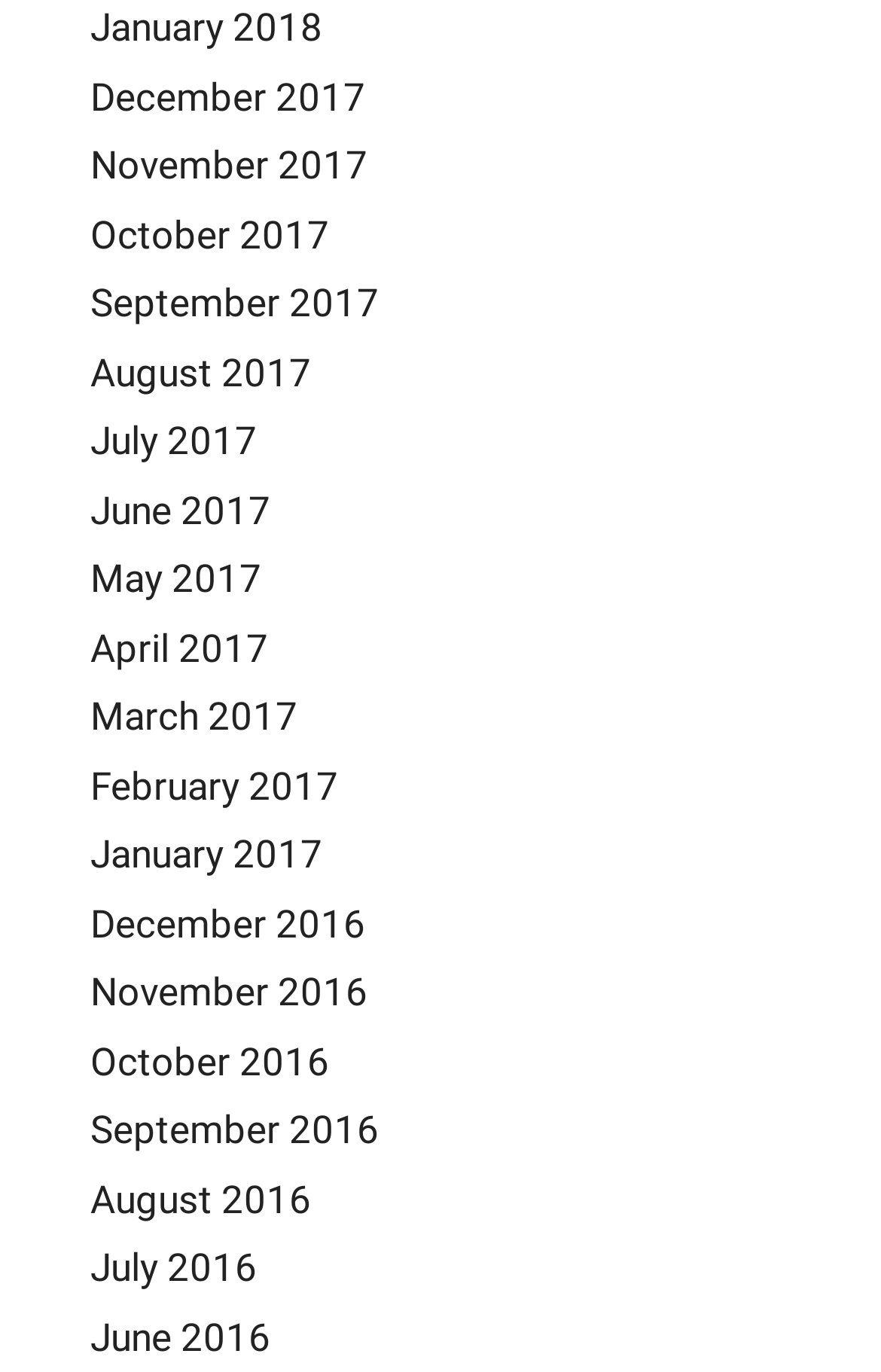Are the links in chronological order?
Refer to the screenshot and answer in one word or phrase.

yes